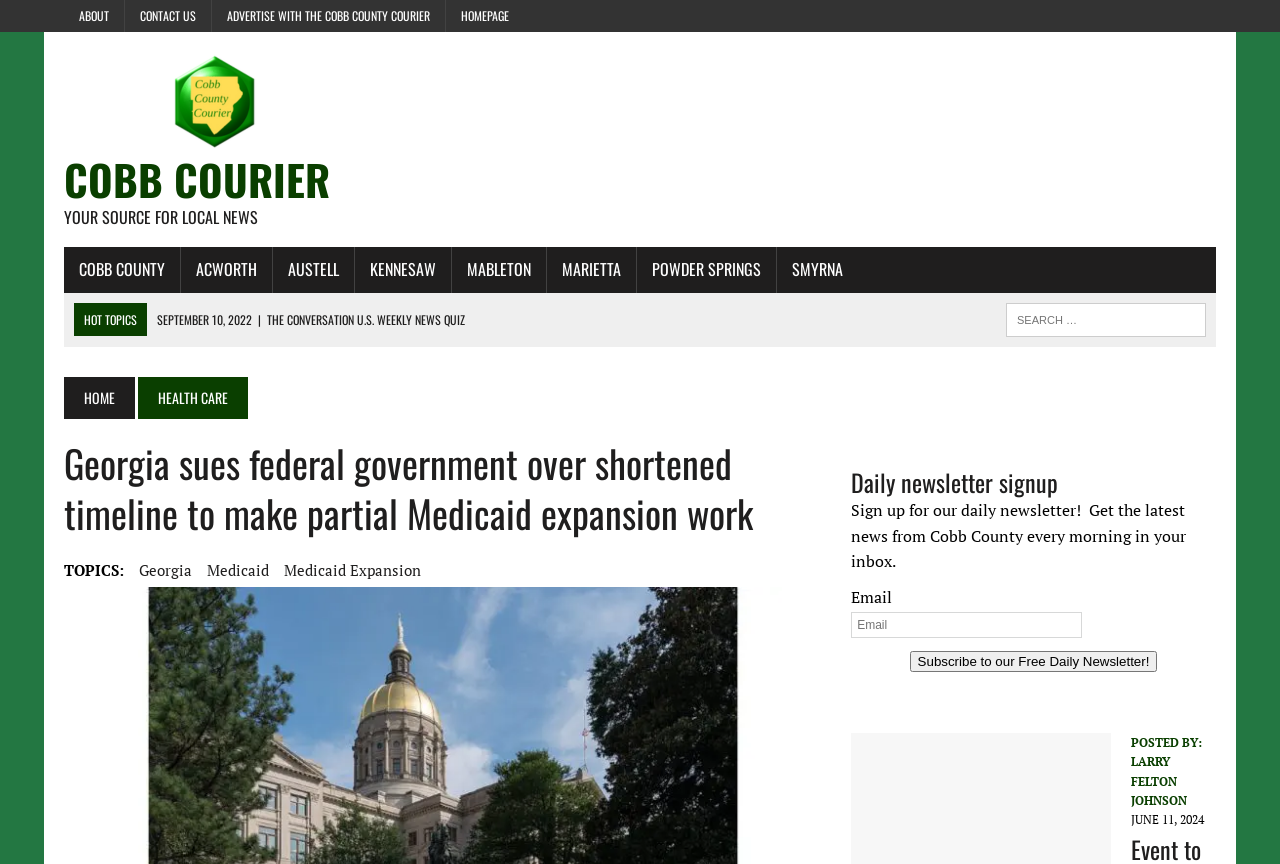Refer to the image and offer a detailed explanation in response to the question: What is the topic of the main article?

The topic of the main article can be found in the heading element that says 'Georgia sues federal government over shortened timeline to make partial Medicaid expansion work'.